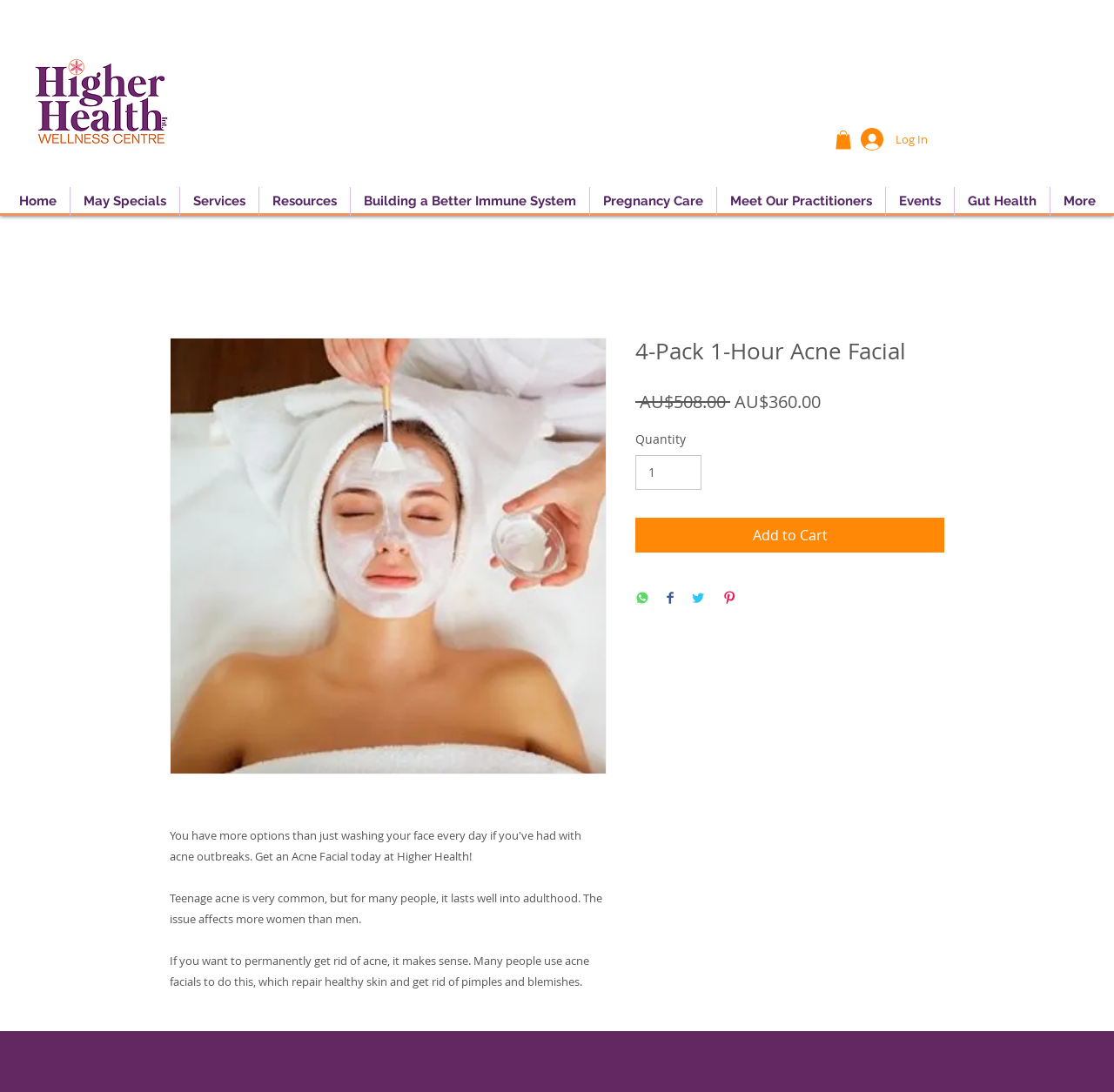Provide the bounding box coordinates of the UI element this sentence describes: "May Specials".

[0.063, 0.171, 0.161, 0.197]